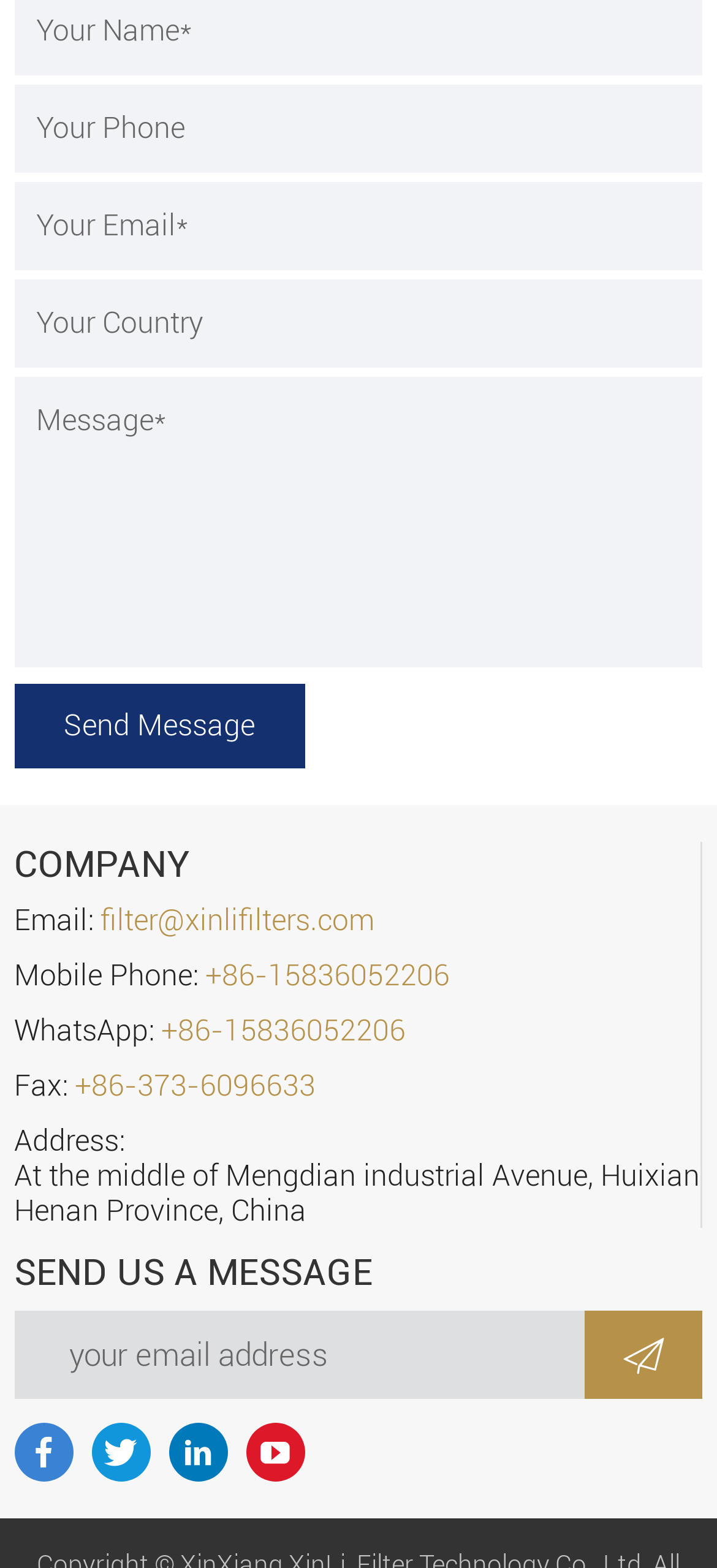What is the required information to send a message?
Offer a detailed and exhaustive answer to the question.

I determined the required information by looking at the input fields, which include 'Your Phone', 'Your Email*', 'Your Country', and 'Message*'. The asterisk symbol indicates that 'Your Email' and 'Message' are required fields.